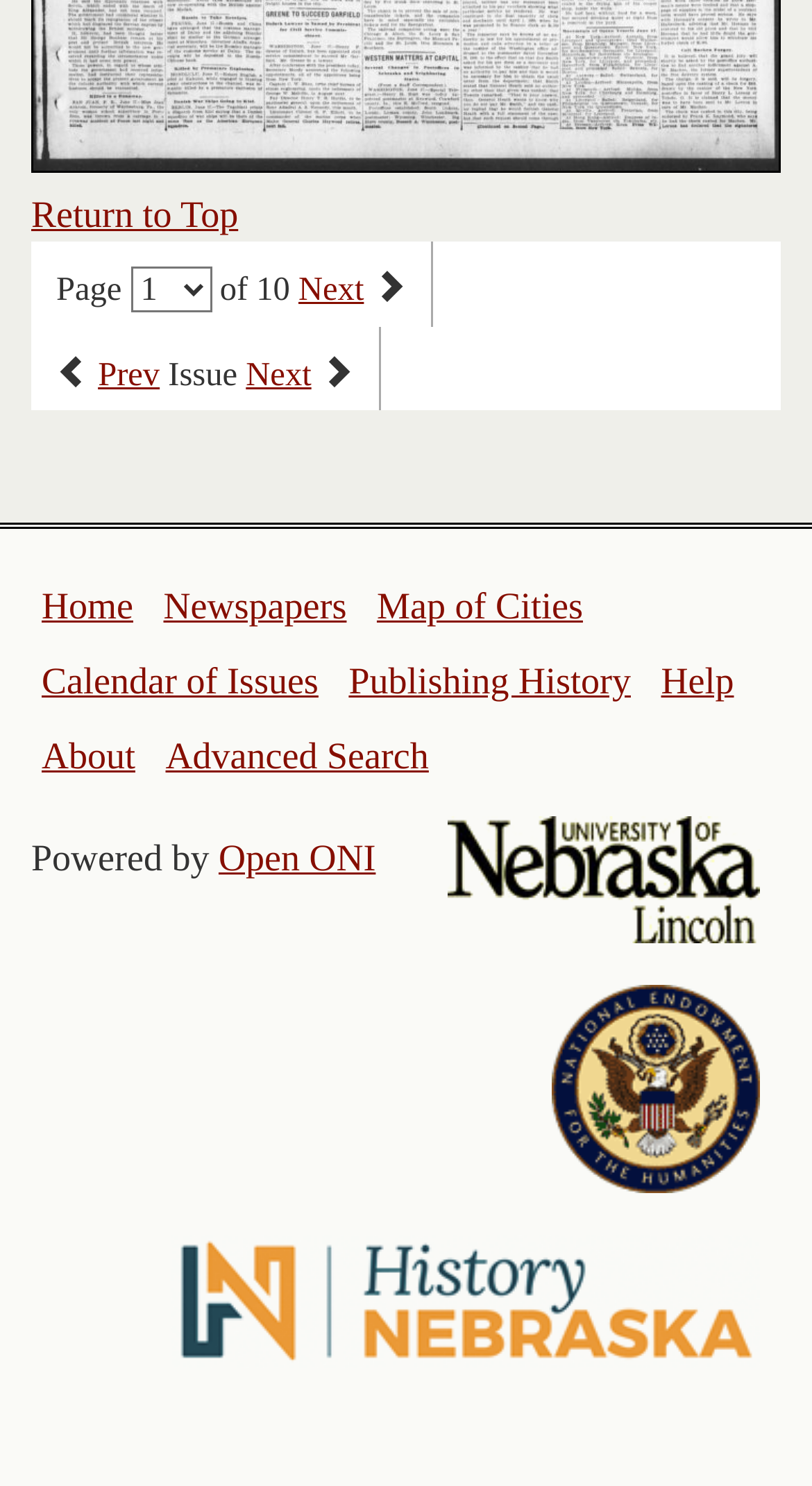Highlight the bounding box coordinates of the element you need to click to perform the following instruction: "return to top."

[0.038, 0.13, 0.293, 0.158]